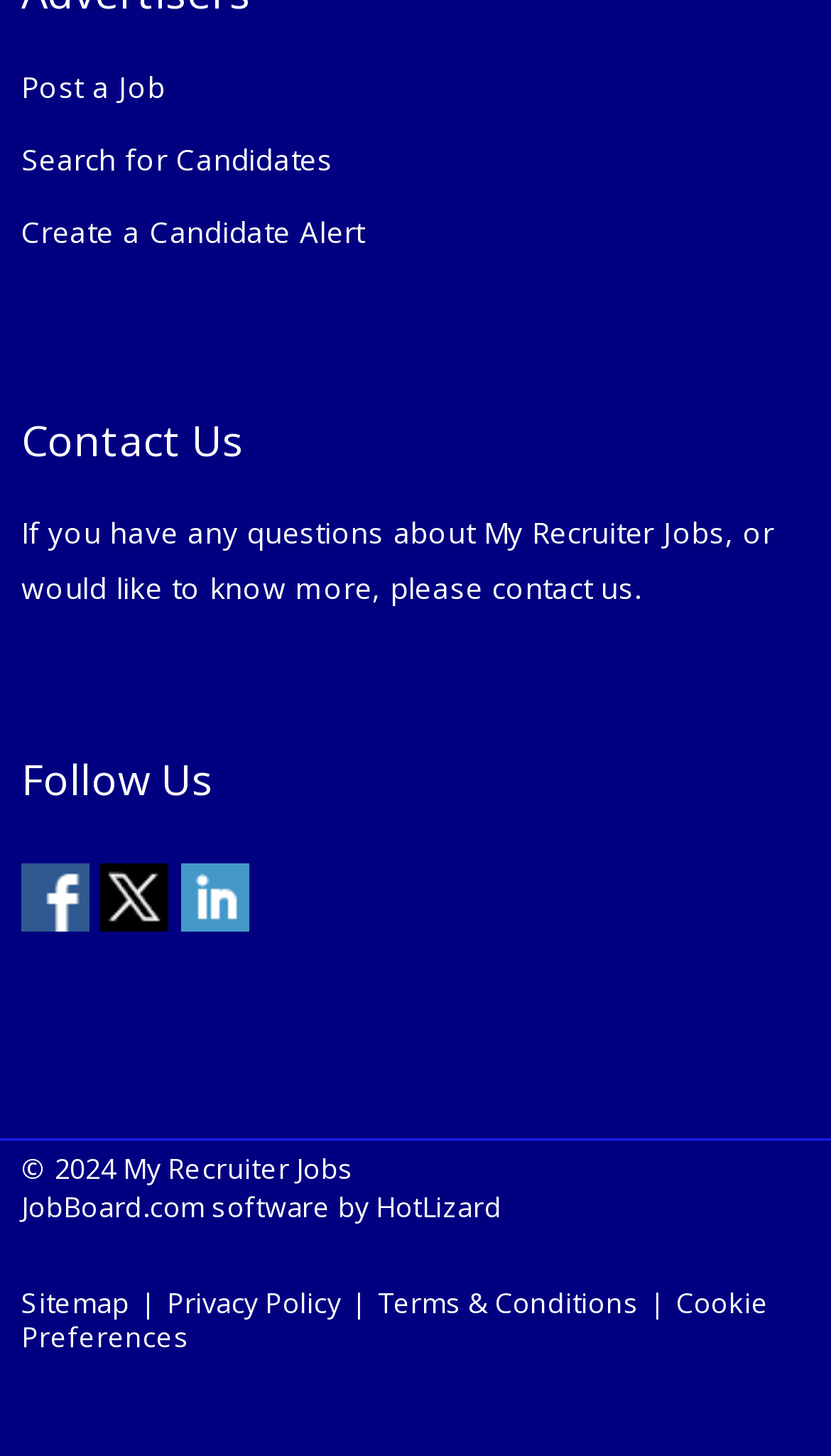Identify the bounding box coordinates for the element you need to click to achieve the following task: "Post a job". Provide the bounding box coordinates as four float numbers between 0 and 1, in the form [left, top, right, bottom].

[0.026, 0.041, 0.199, 0.079]